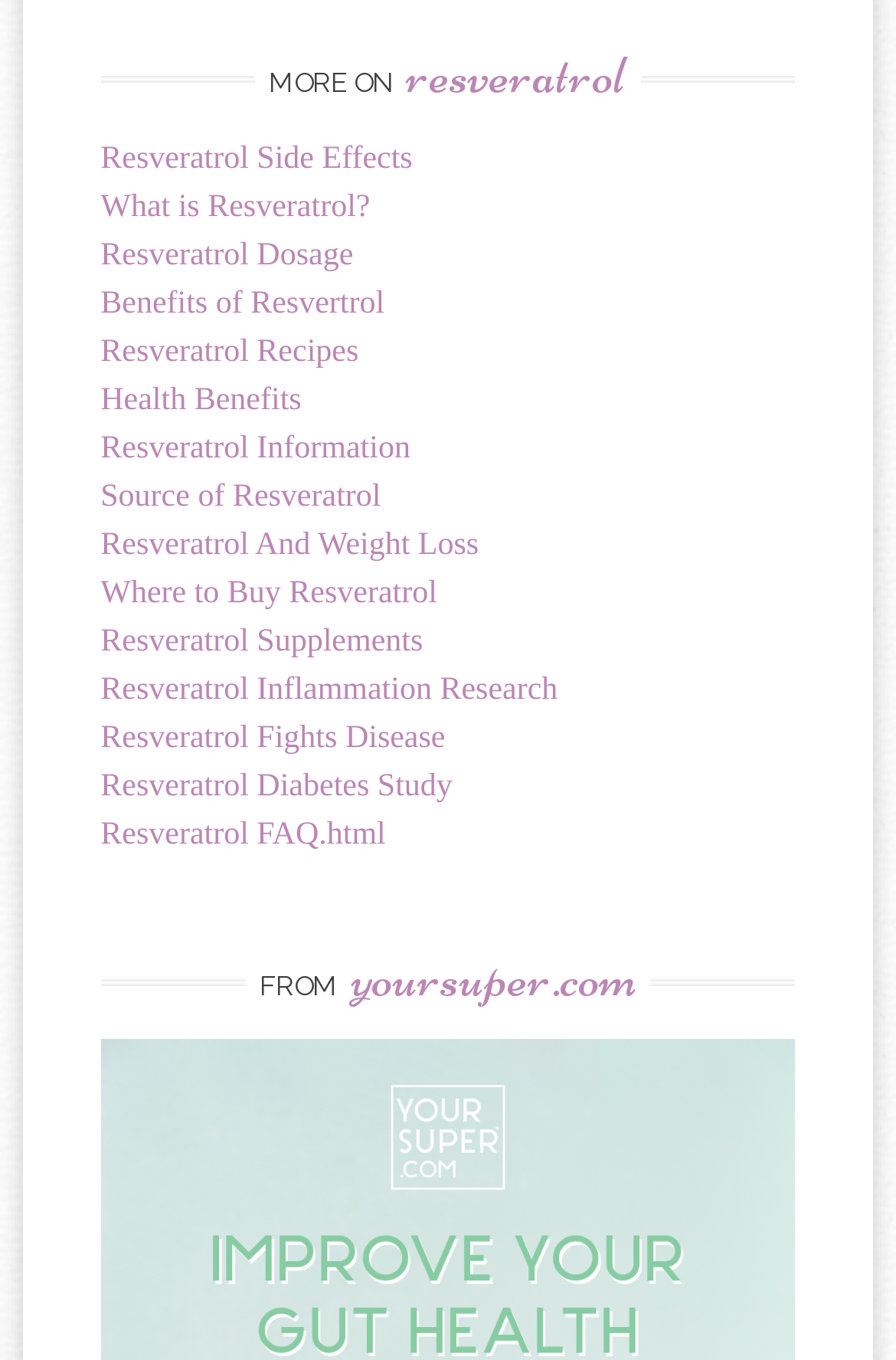Please identify the bounding box coordinates of the region to click in order to complete the given instruction: "Get information on Resveratrol Supplements". The coordinates should be four float numbers between 0 and 1, i.e., [left, top, right, bottom].

[0.112, 0.459, 0.472, 0.484]